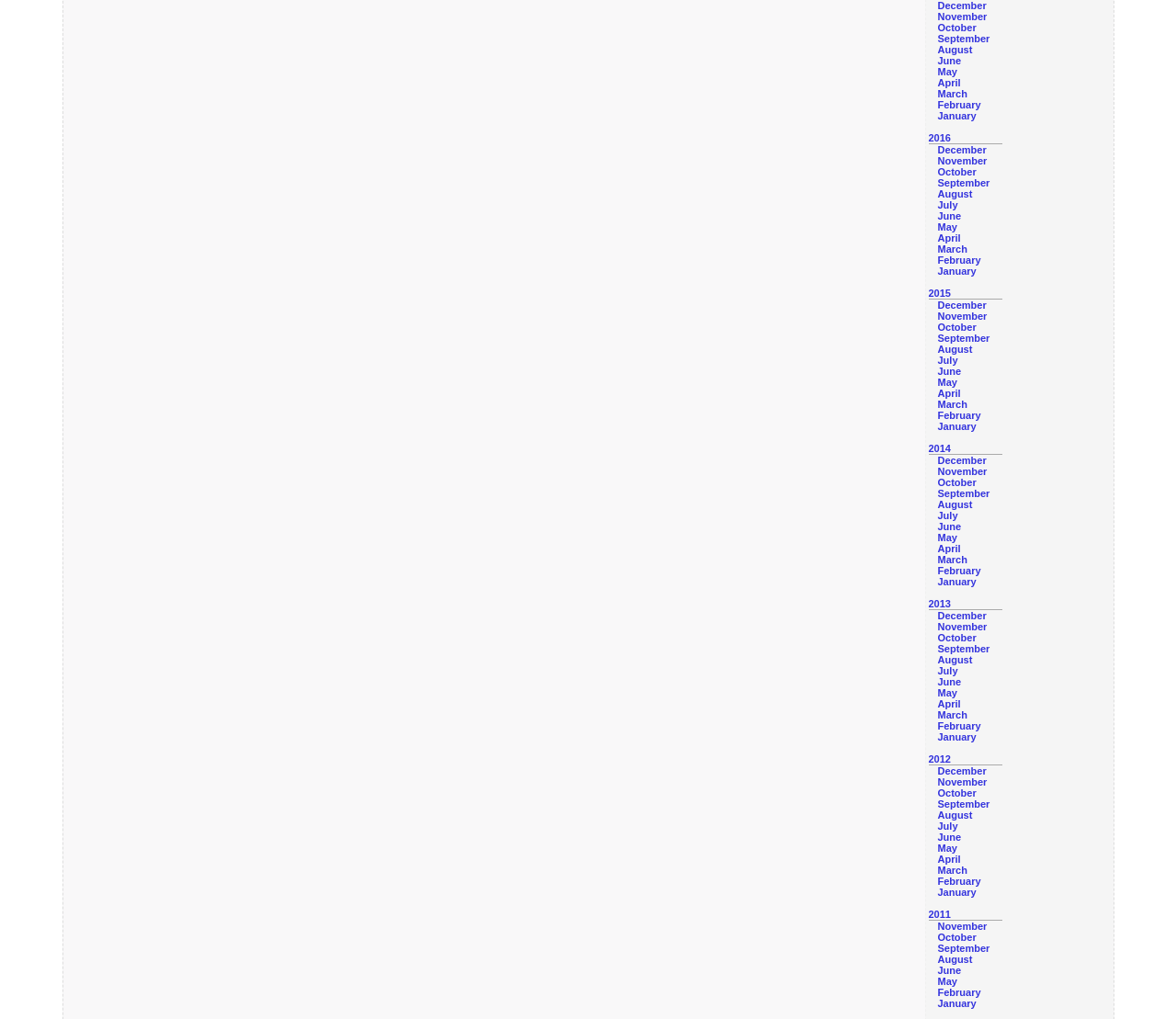Please identify the bounding box coordinates of the element on the webpage that should be clicked to follow this instruction: "Go to January". The bounding box coordinates should be given as four float numbers between 0 and 1, formatted as [left, top, right, bottom].

[0.797, 0.108, 0.83, 0.119]